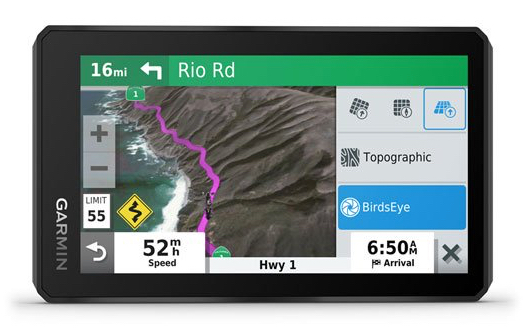Does the device provide topographic data?
Based on the screenshot, answer the question with a single word or phrase.

Yes